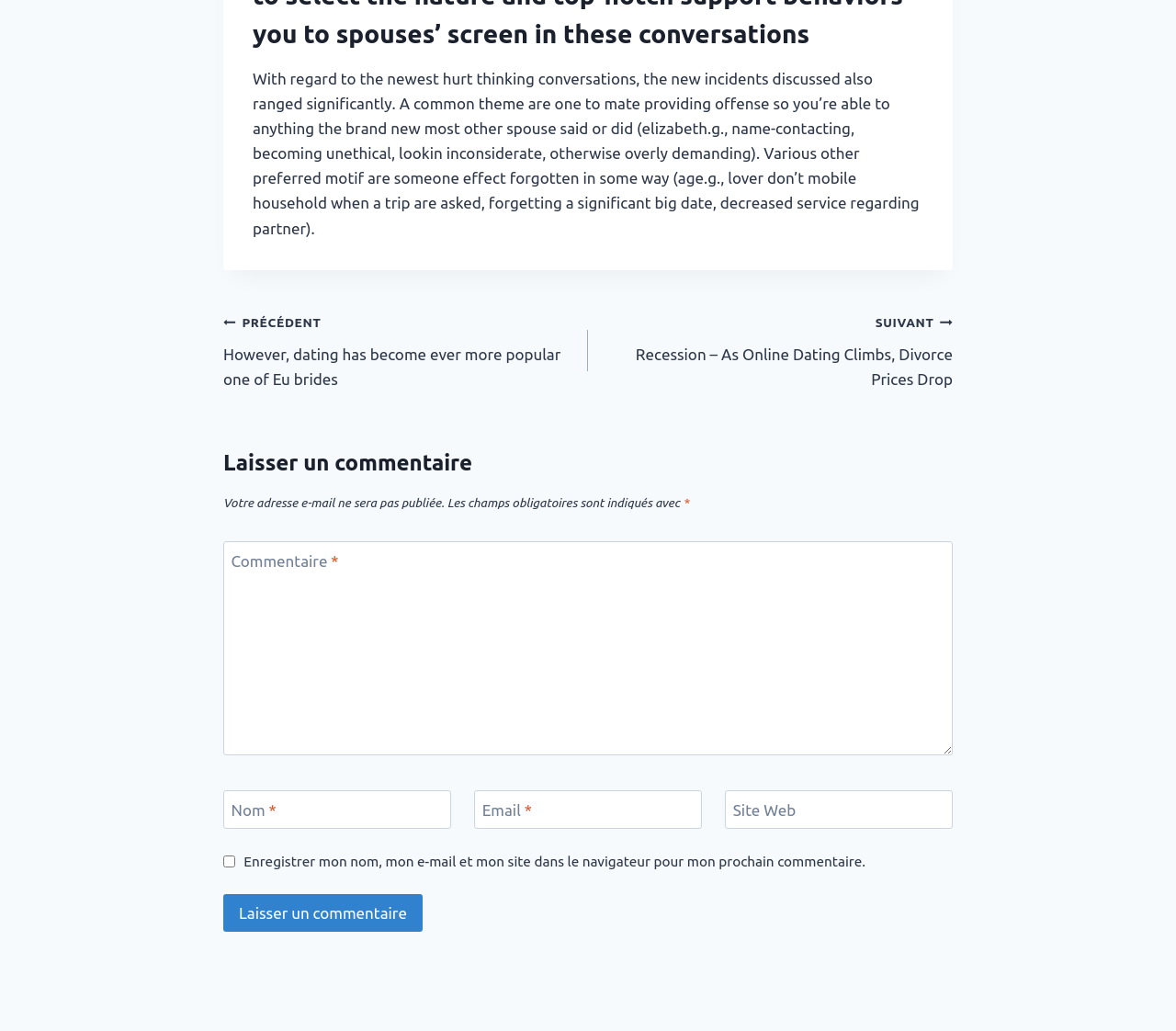What is the theme of the article?
From the image, respond using a single word or phrase.

Hurt thinking conversations